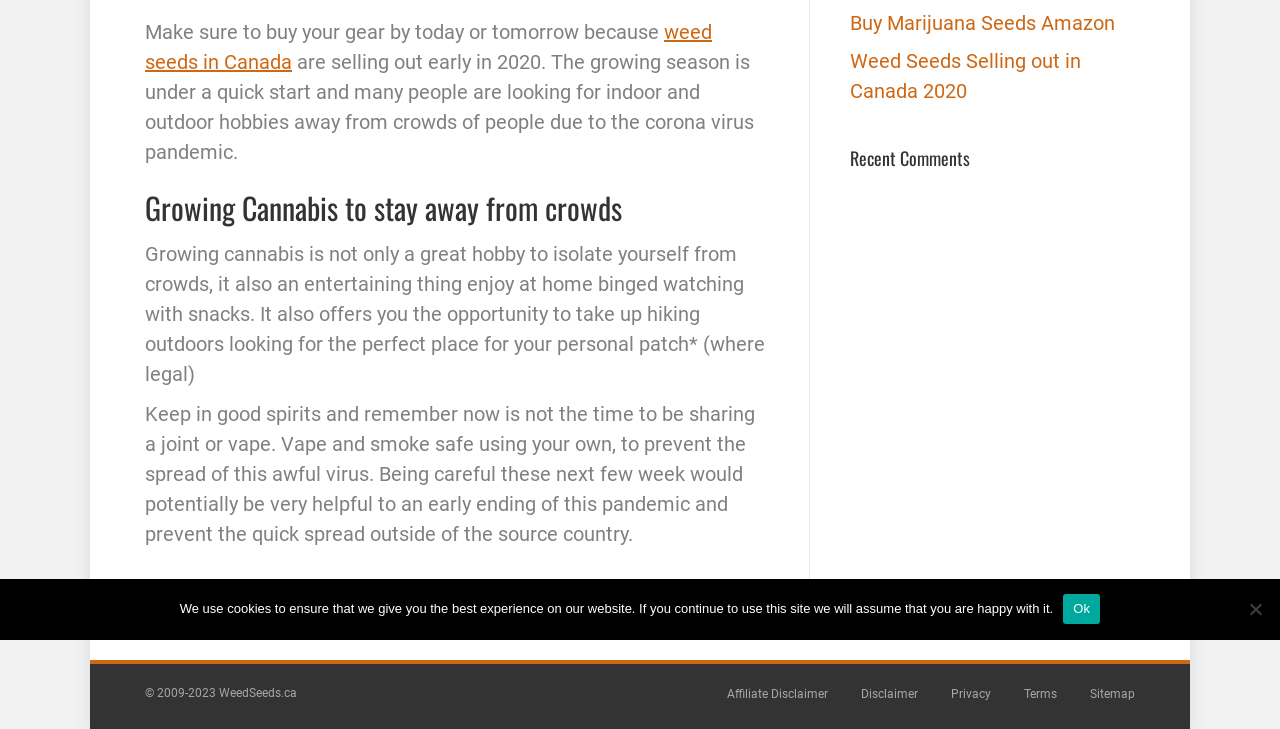Determine the bounding box coordinates for the UI element described. Format the coordinates as (top-left x, top-left y, bottom-right x, bottom-right y) and ensure all values are between 0 and 1. Element description: Affiliate Disclaimer

[0.556, 0.938, 0.659, 0.986]